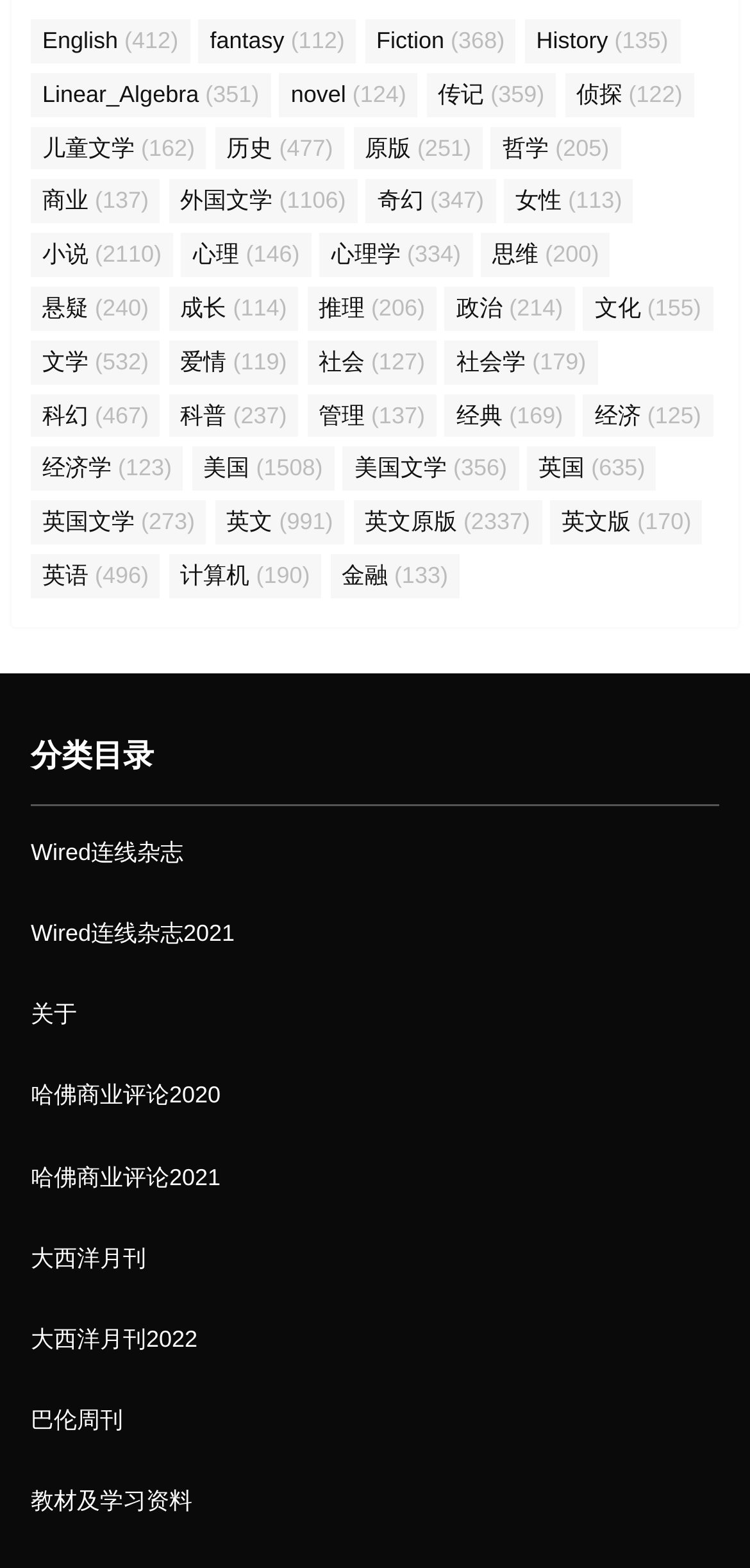What is the category with the most items?
Please provide a single word or phrase as the answer based on the screenshot.

小说 (2,110个项目)